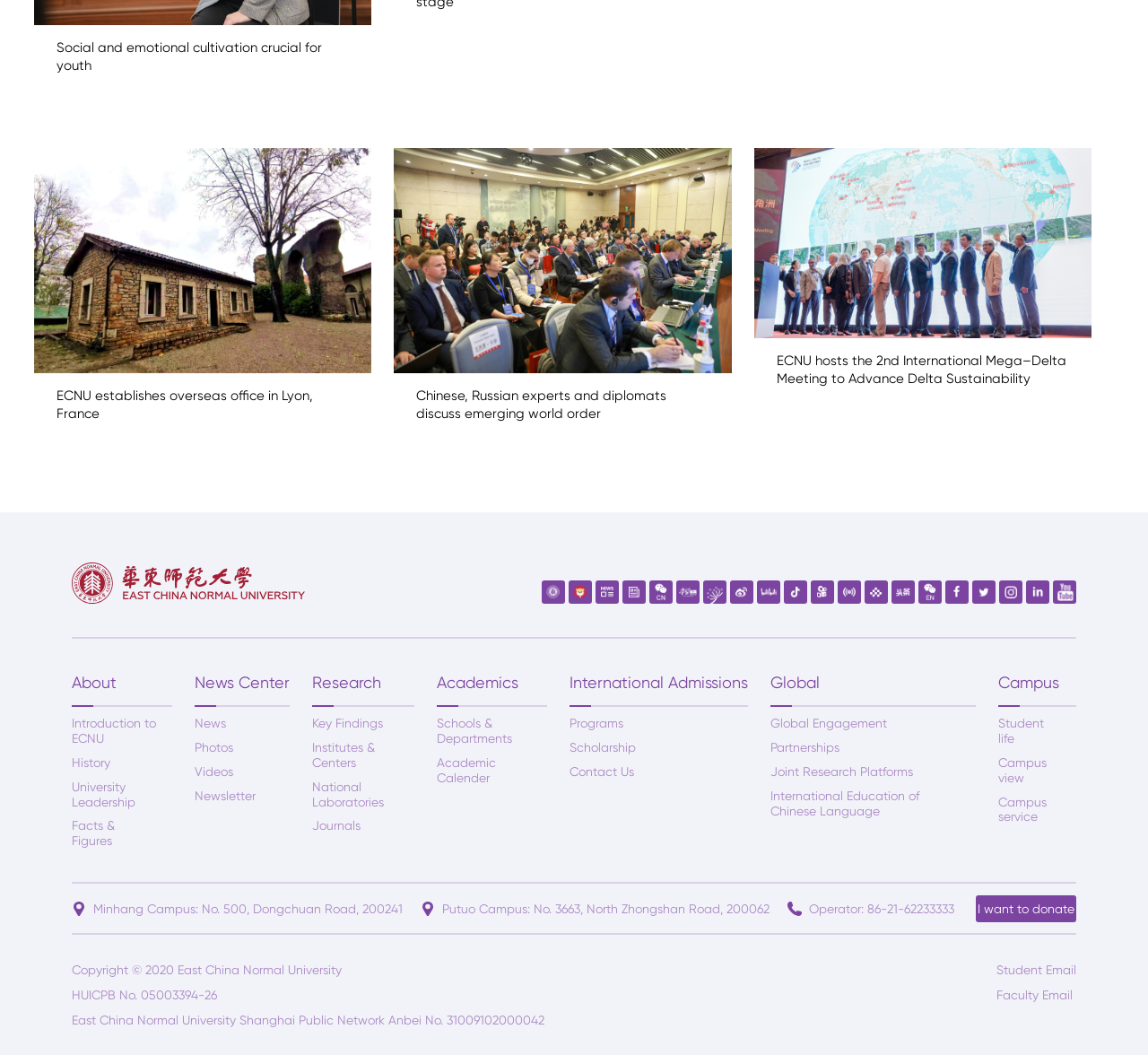Locate the bounding box coordinates of the area to click to fulfill this instruction: "Visit the 'International Admissions' page". The bounding box should be presented as four float numbers between 0 and 1, in the order [left, top, right, bottom].

[0.496, 0.638, 0.652, 0.655]